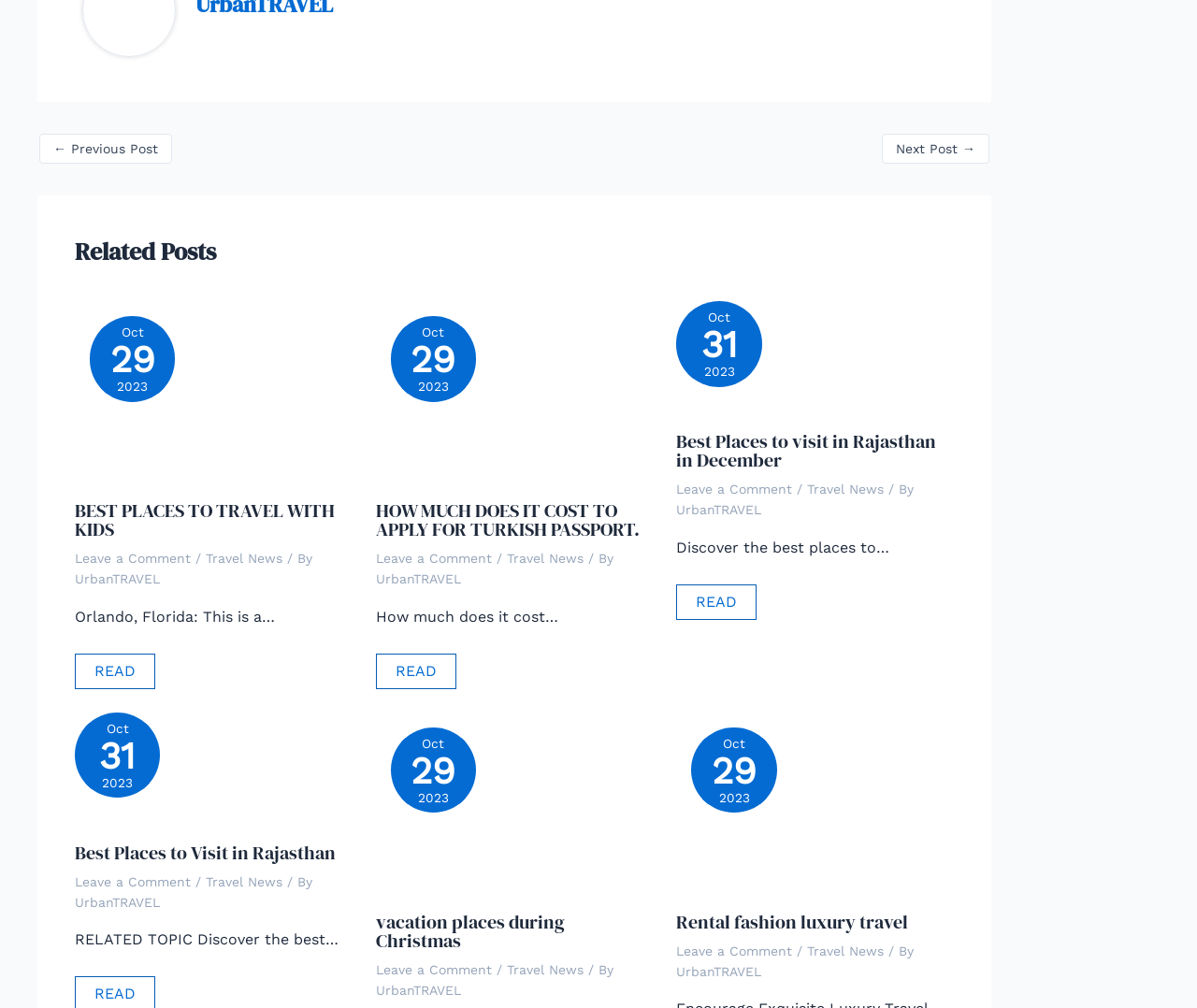Specify the bounding box coordinates of the area to click in order to execute this command: 'Click on the '← Previous Post' link'. The coordinates should consist of four float numbers ranging from 0 to 1, and should be formatted as [left, top, right, bottom].

[0.033, 0.132, 0.144, 0.162]